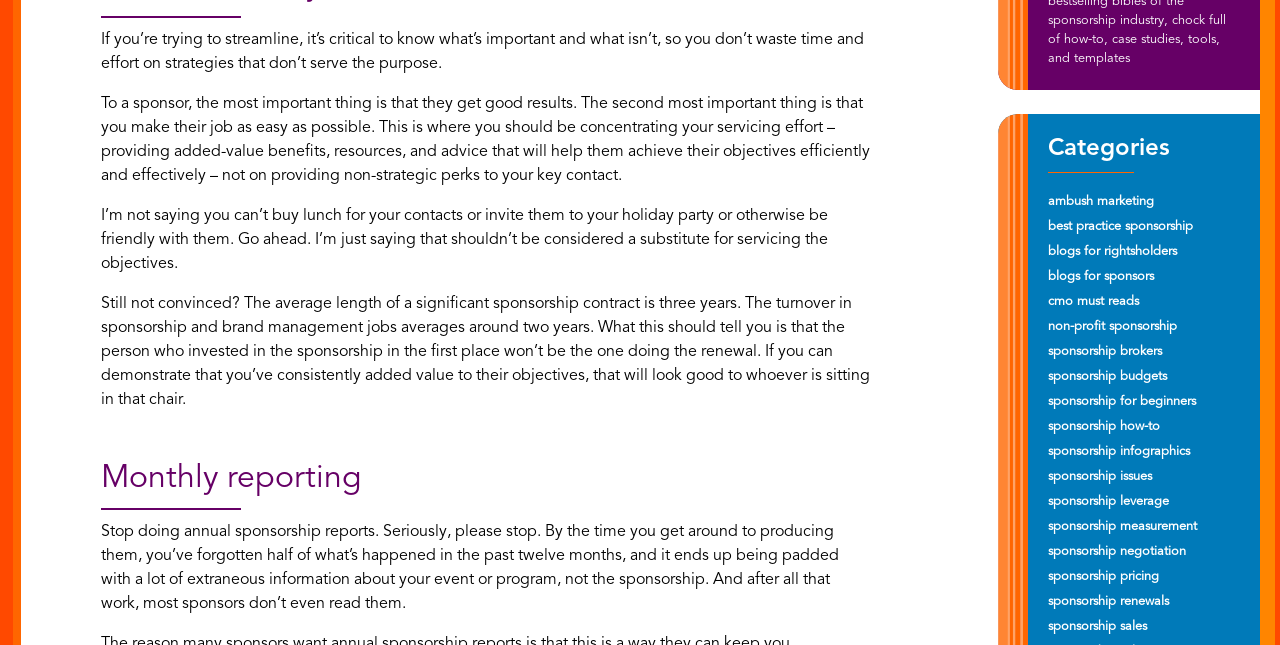Ascertain the bounding box coordinates for the UI element detailed here: "blogs for rightsholders". The coordinates should be provided as [left, top, right, bottom] with each value being a float between 0 and 1.

[0.819, 0.379, 0.919, 0.4]